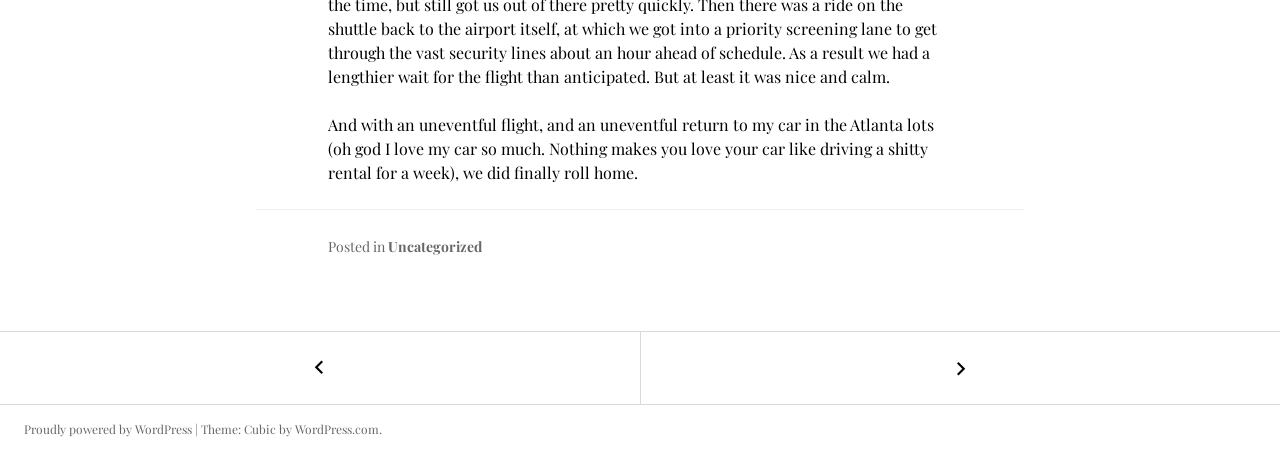Respond to the question below with a single word or phrase:
What is the theme of the website?

Cubic